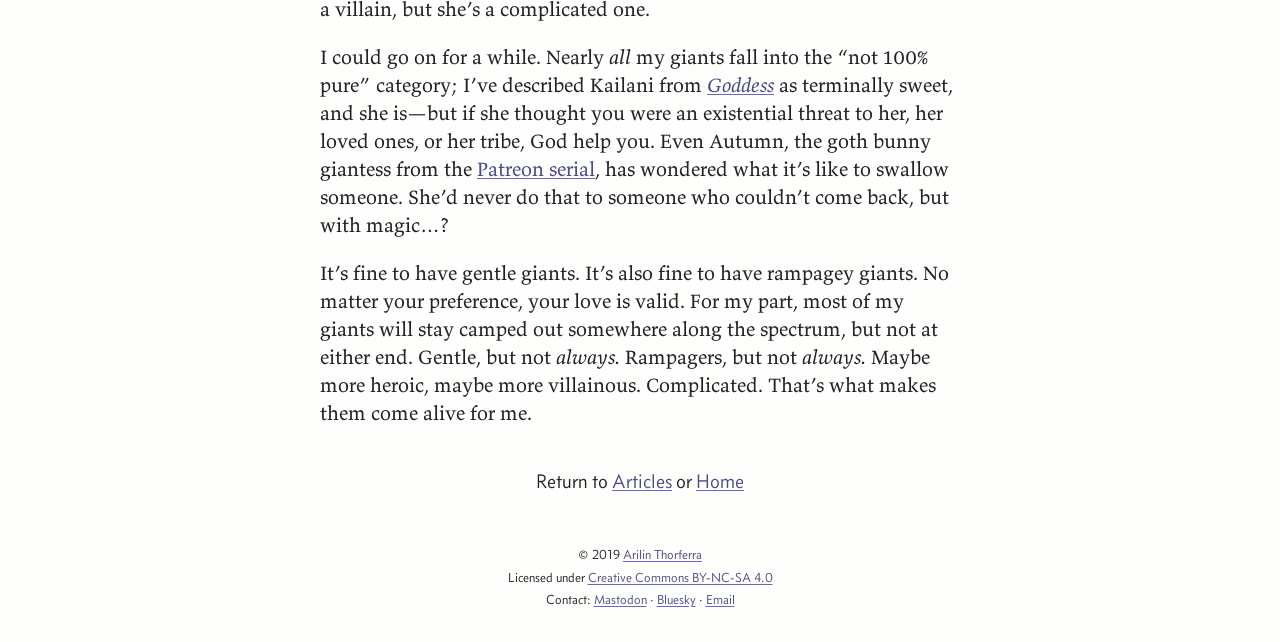How many ways are there to contact the author?
Please provide a comprehensive answer to the question based on the webpage screenshot.

There are three ways to contact the author: Mastodon, Bluesky, and Email. These contact methods can be found at the bottom of the webpage, where it says 'Contact: Mastodon · Bluesky · Email'.